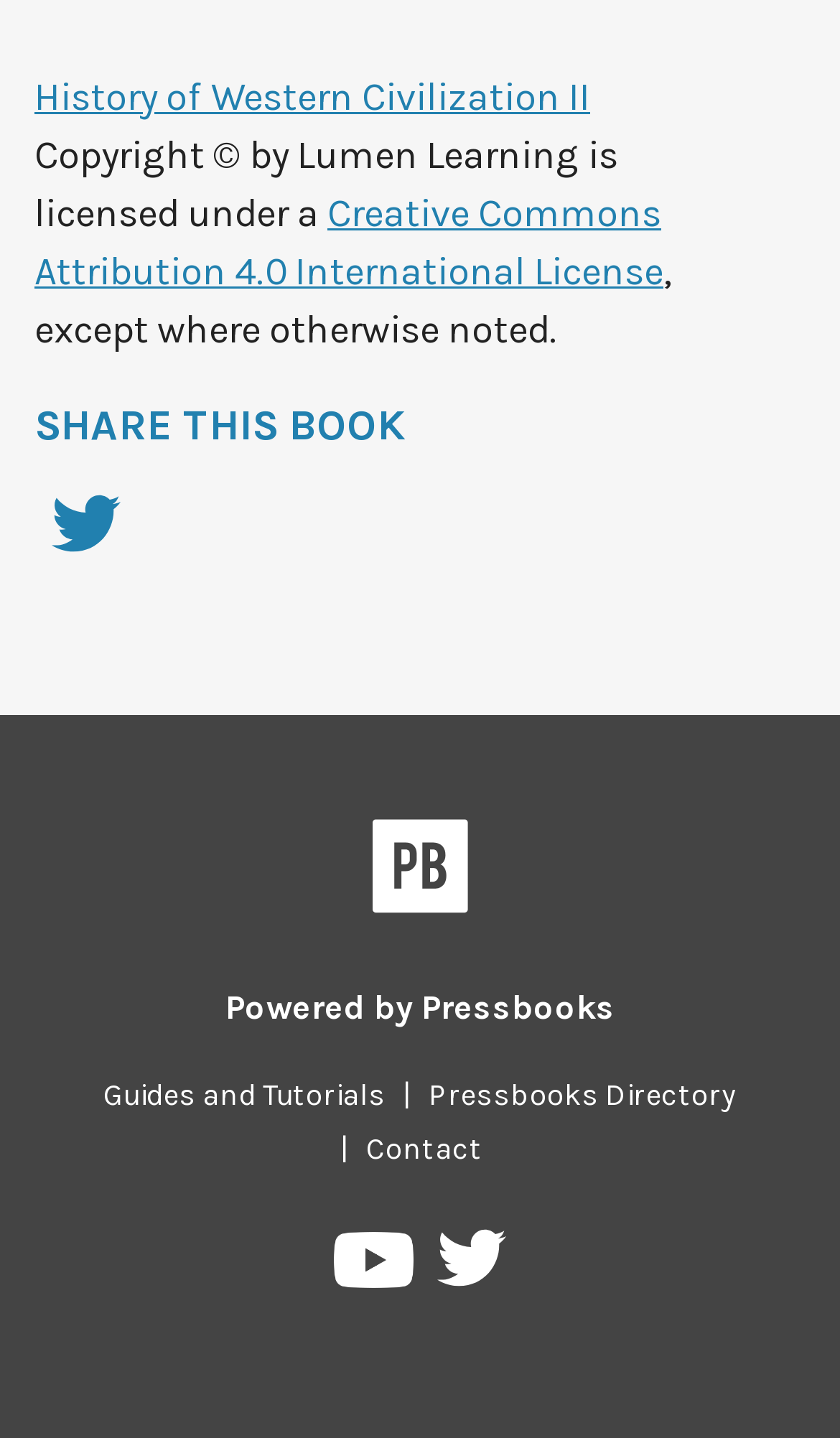Identify the bounding box coordinates of the region that needs to be clicked to carry out this instruction: "Contact Pressbooks". Provide these coordinates as four float numbers ranging from 0 to 1, i.e., [left, top, right, bottom].

[0.415, 0.786, 0.595, 0.812]